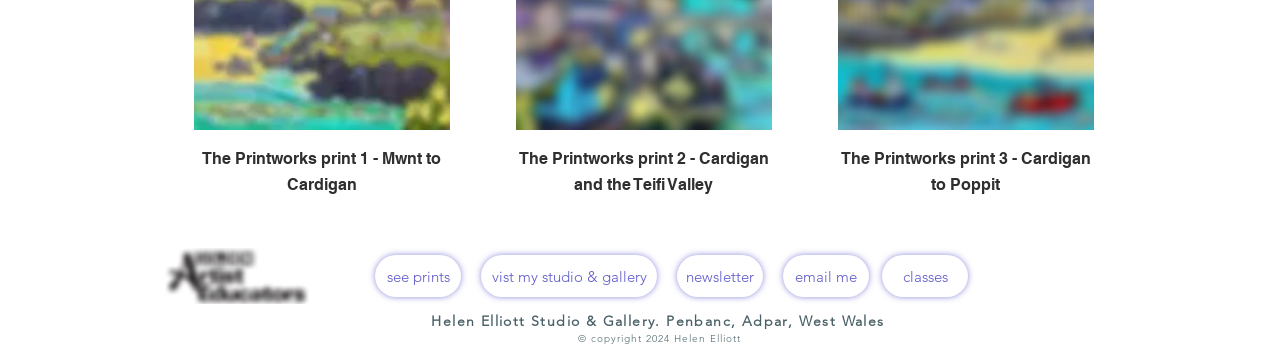Provide a short answer to the following question with just one word or phrase: How many social media links are there?

3